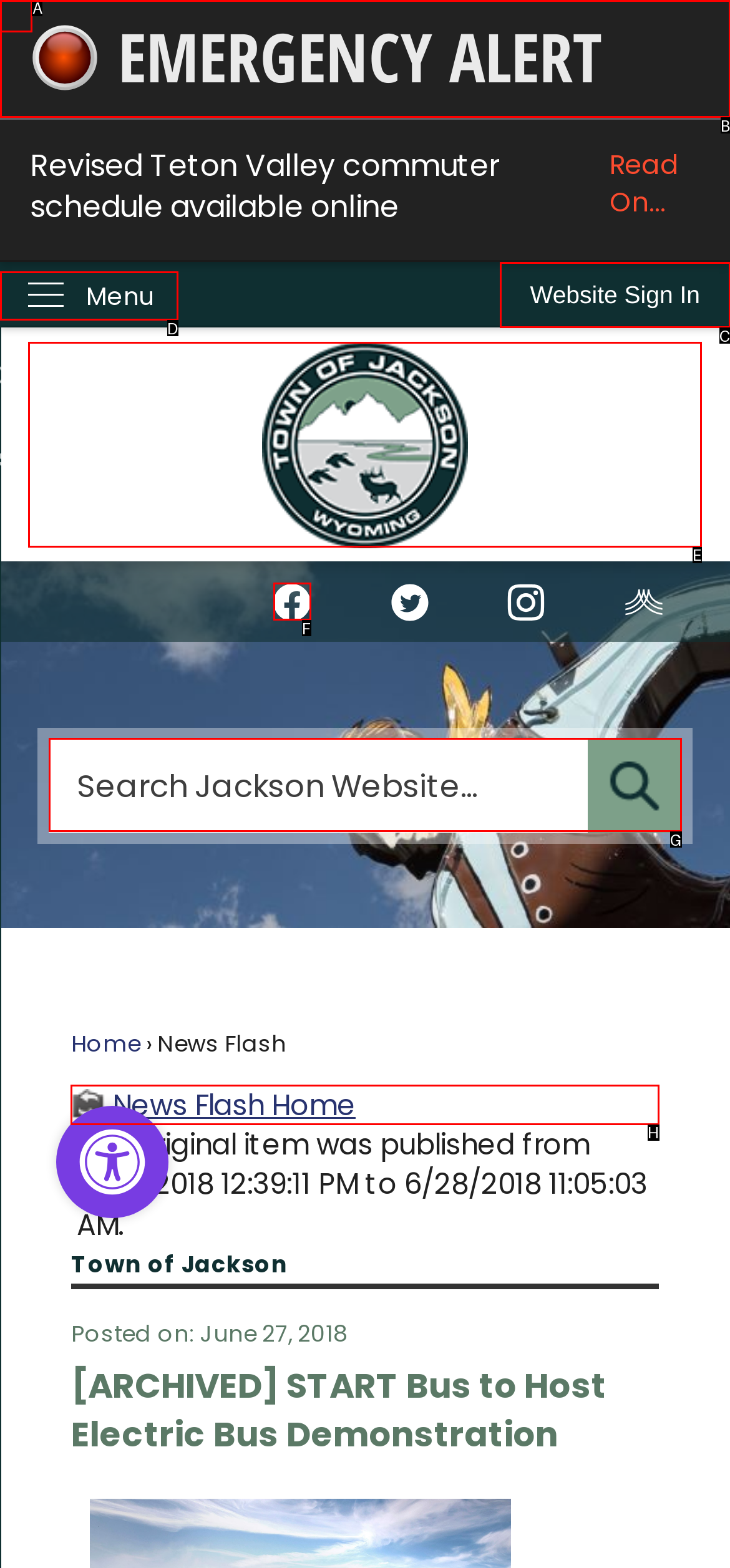Select the appropriate HTML element that needs to be clicked to execute the following task: Go to Jackson home page. Respond with the letter of the option.

E